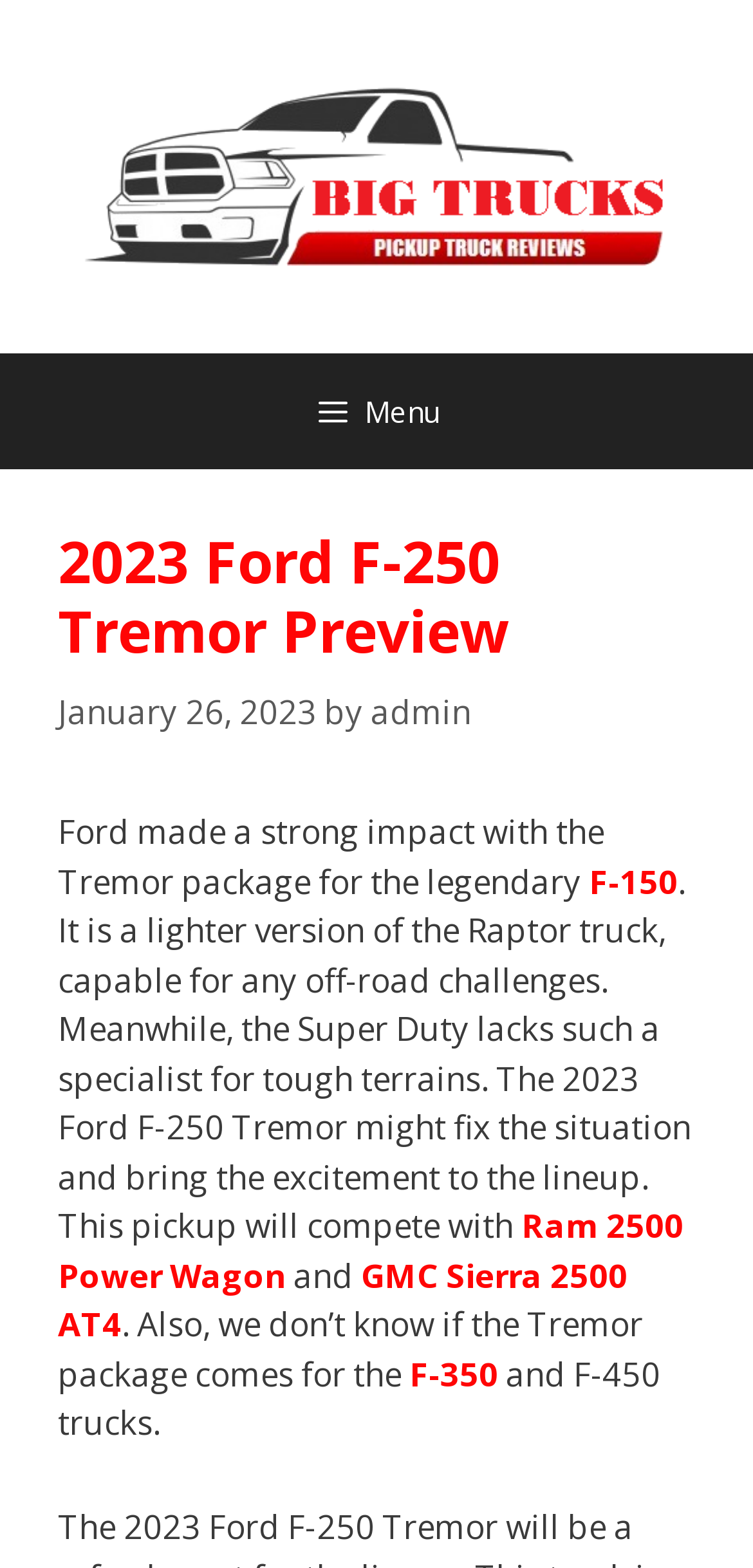What is the name of the truck that the 2023 Ford F-250 Tremor competes with?
Please provide a single word or phrase answer based on the image.

Ram 2500 Power Wagon